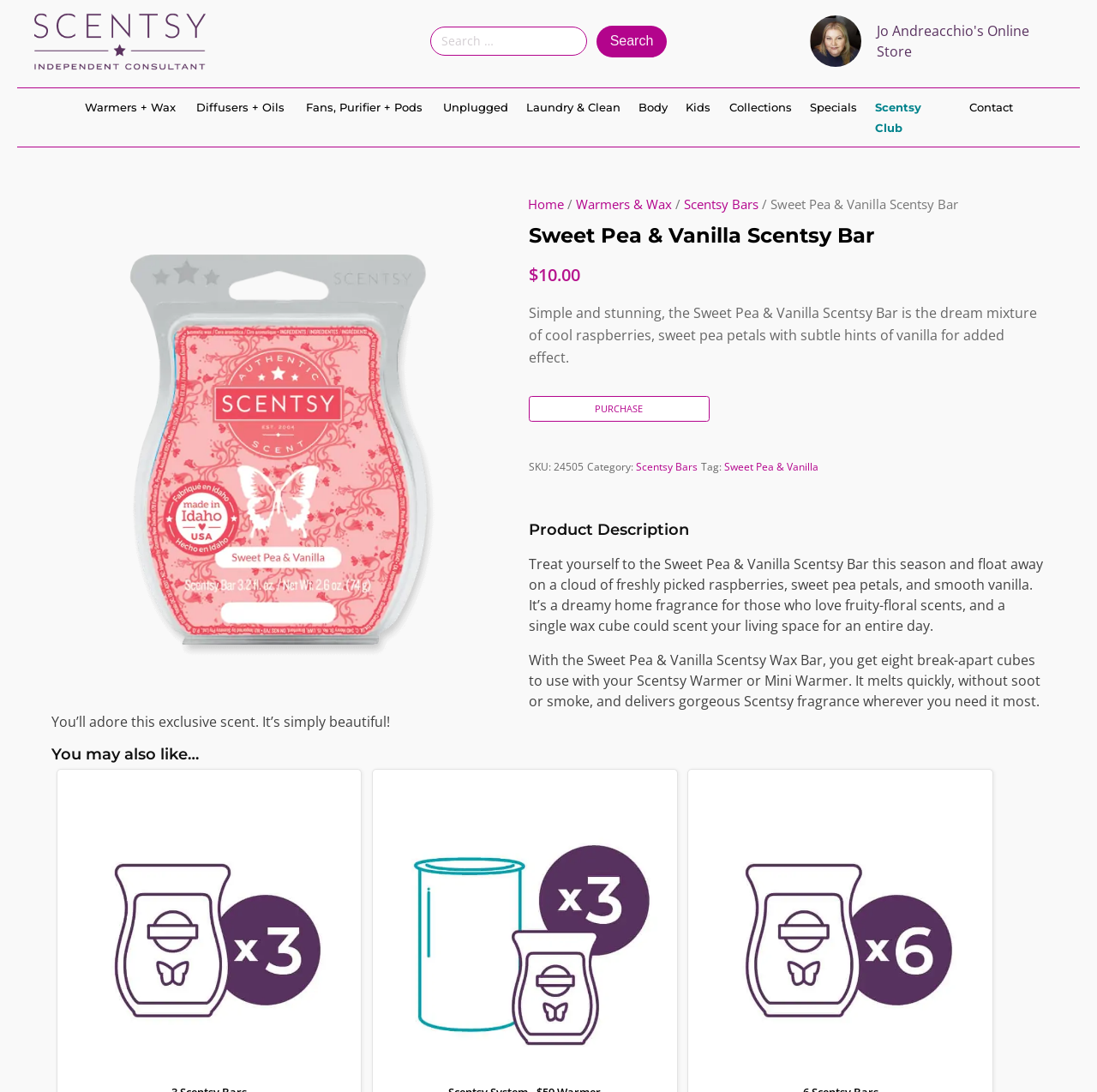Could you locate the bounding box coordinates for the section that should be clicked to accomplish this task: "View Scentsy Independent Consultant's profile".

[0.738, 0.014, 0.785, 0.061]